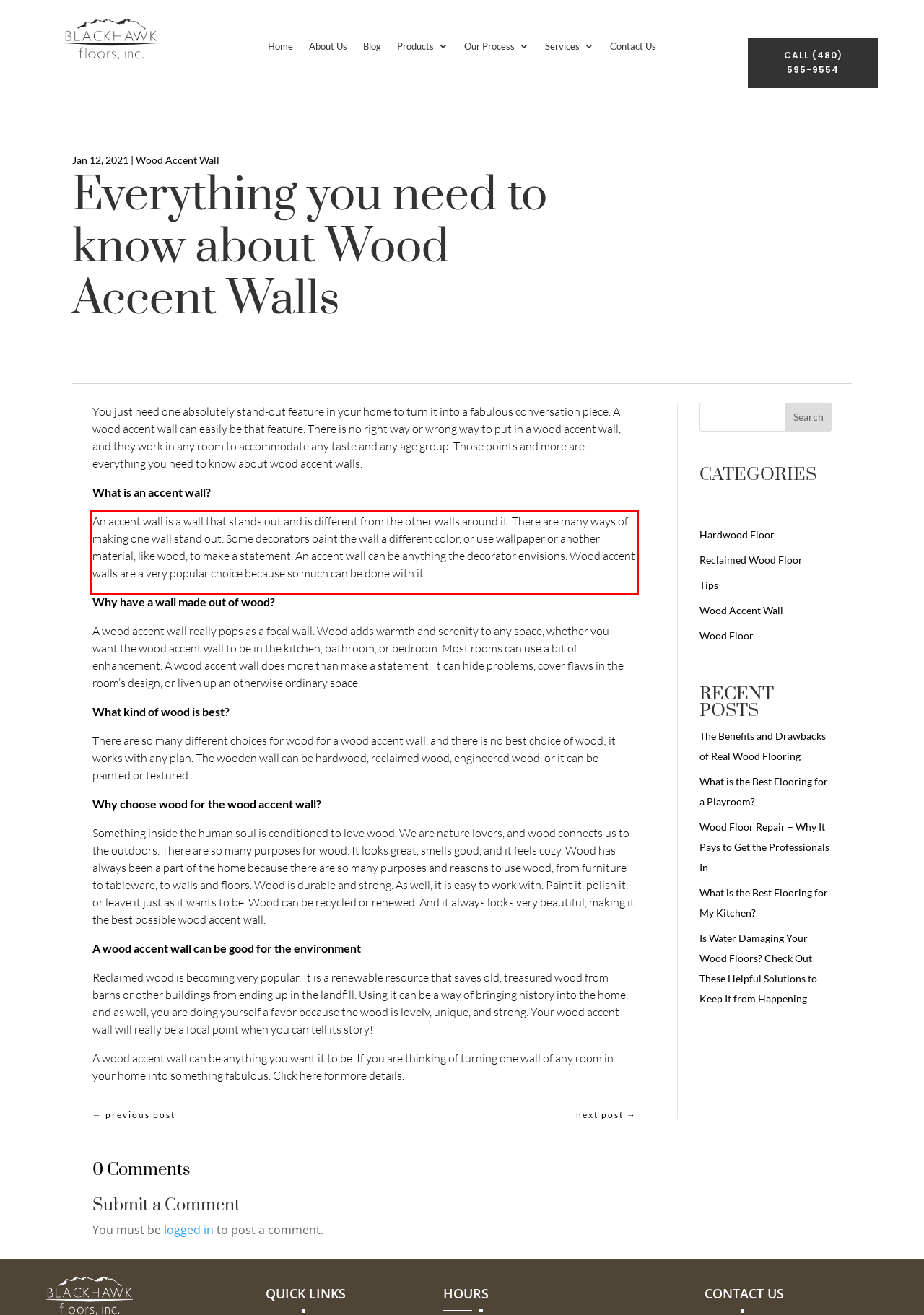Please extract the text content within the red bounding box on the webpage screenshot using OCR.

An accent wall is a wall that stands out and is different from the other walls around it. There are many ways of making one wall stand out. Some decorators paint the wall a different color, or use wallpaper or another material, like wood, to make a statement. An accent wall can be anything the decorator envisions. Wood accent walls are a very popular choice because so much can be done with it.